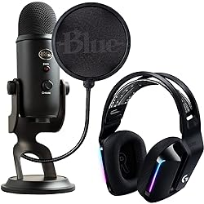Respond with a single word or phrase:
What is the name of the microphone featured in the image?

Blue Yeti